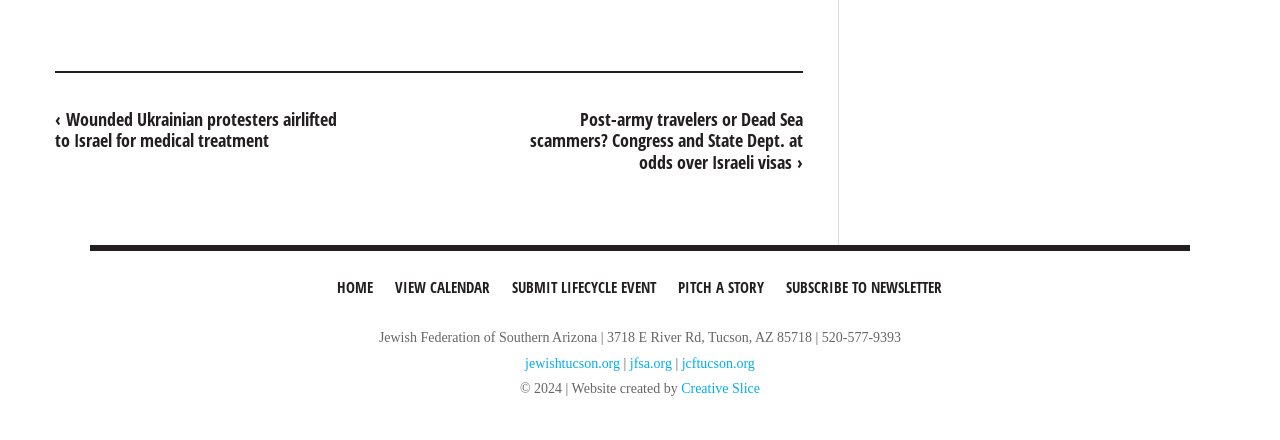How many links are in the top section?
Examine the image and give a concise answer in one word or a short phrase.

2